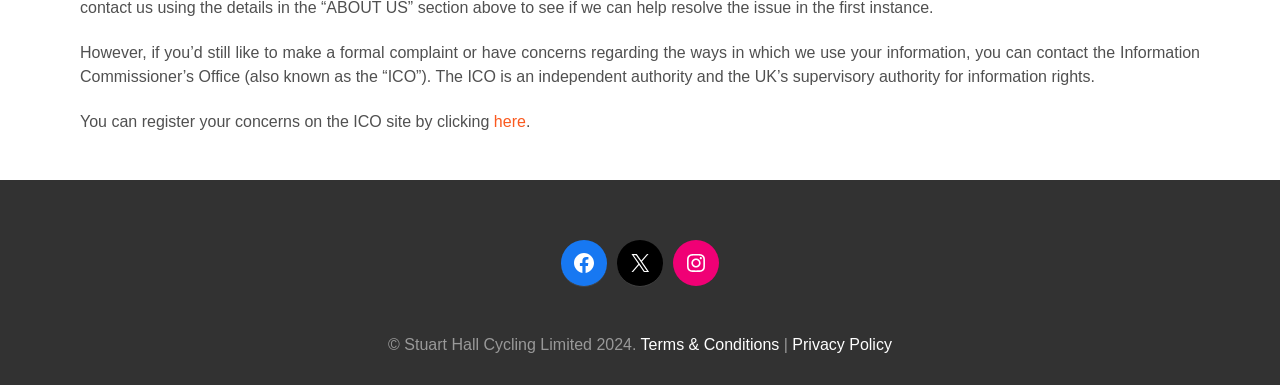Identify the bounding box for the element characterized by the following description: "Privacy Policy".

[0.619, 0.872, 0.697, 0.916]